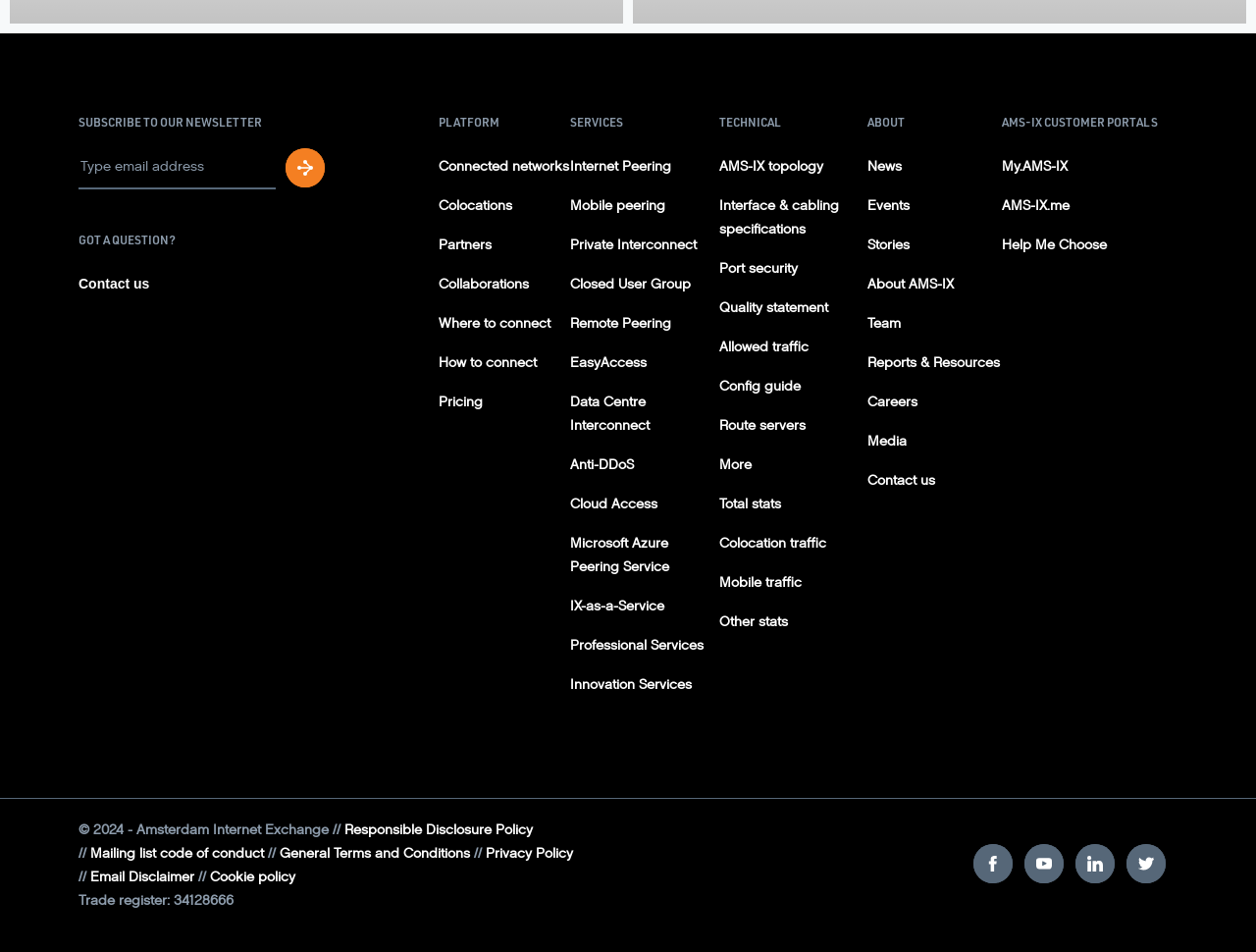Find the bounding box coordinates of the element to click in order to complete this instruction: "Learn about Internet Peering". The bounding box coordinates must be four float numbers between 0 and 1, denoted as [left, top, right, bottom].

[0.454, 0.155, 0.571, 0.196]